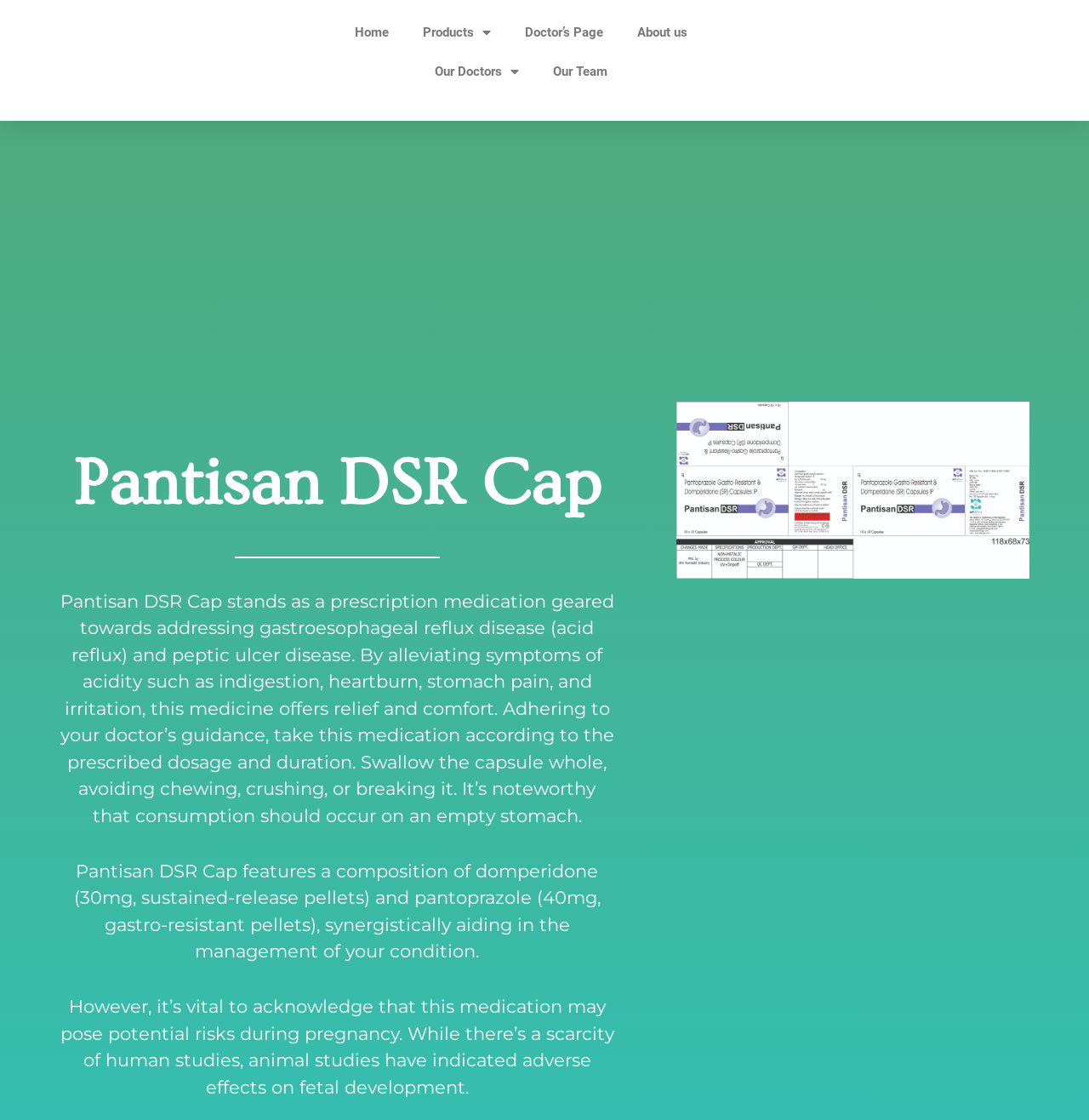Using the image as a reference, answer the following question in as much detail as possible:
What should you avoid doing with the Pantisan DSR Cap?

The webpage instructs users to swallow the capsule whole, avoiding chewing, crushing, or breaking it. This information is provided in the first paragraph of the webpage.